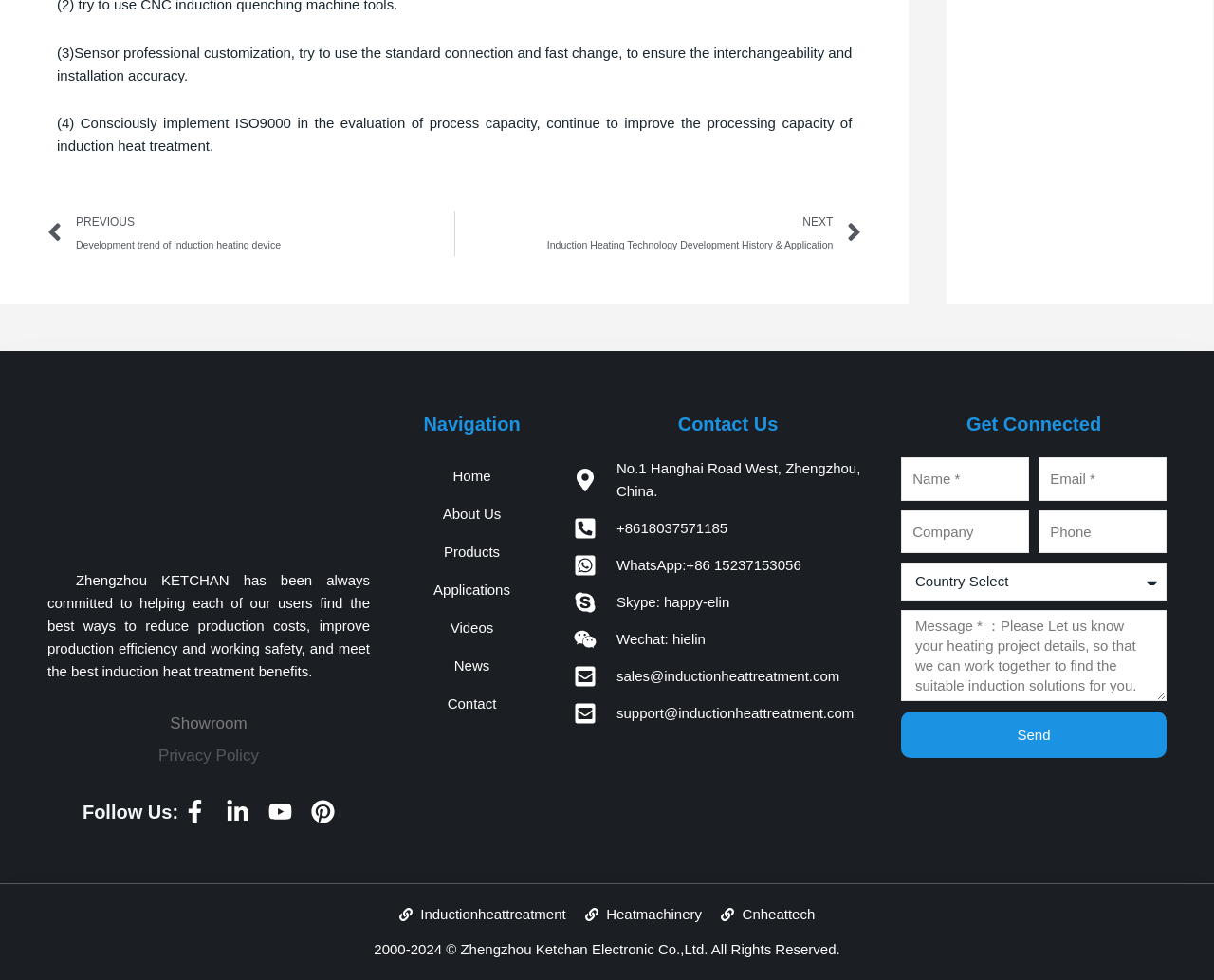Find the bounding box coordinates for the area that must be clicked to perform this action: "Click the 'Prev' link".

[0.039, 0.215, 0.374, 0.261]